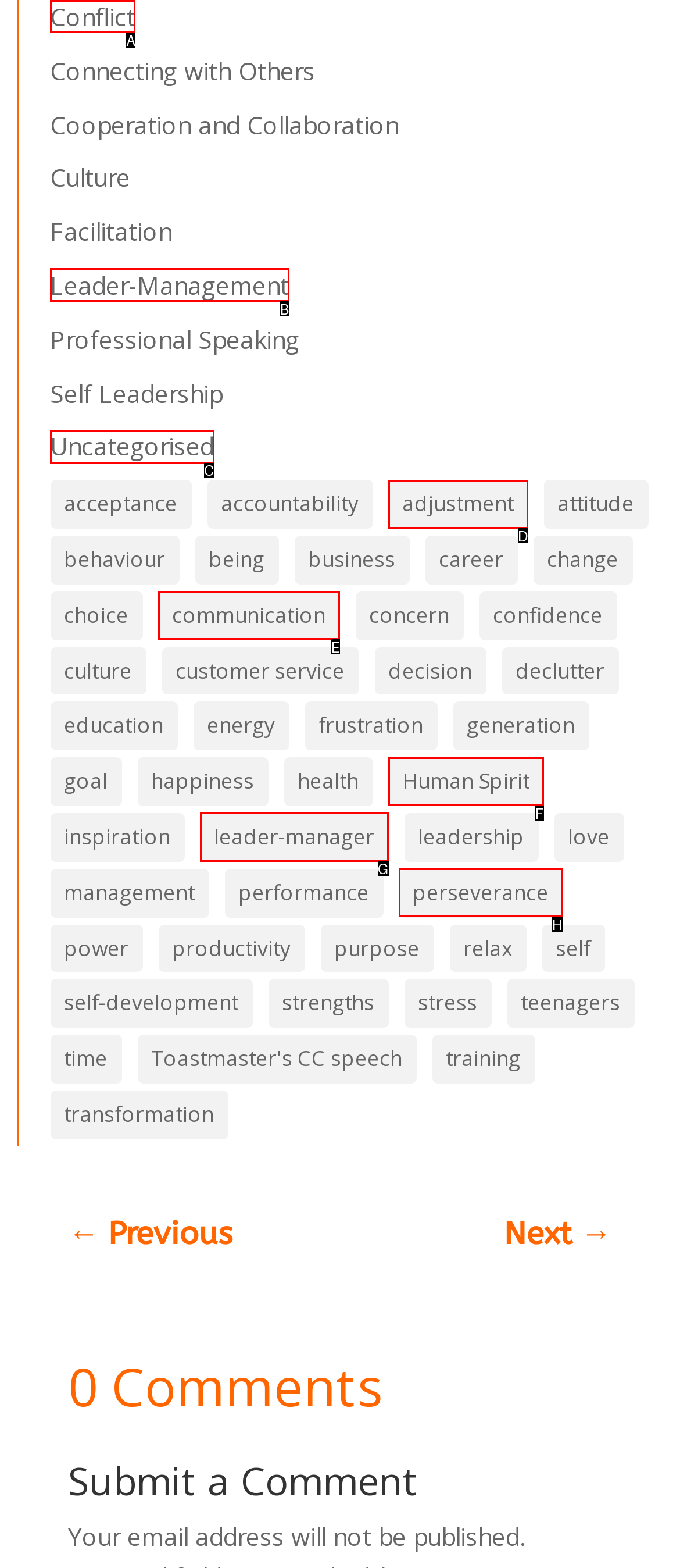Provide the letter of the HTML element that you need to click on to perform the task: Click on the 'Conflict' link.
Answer with the letter corresponding to the correct option.

A